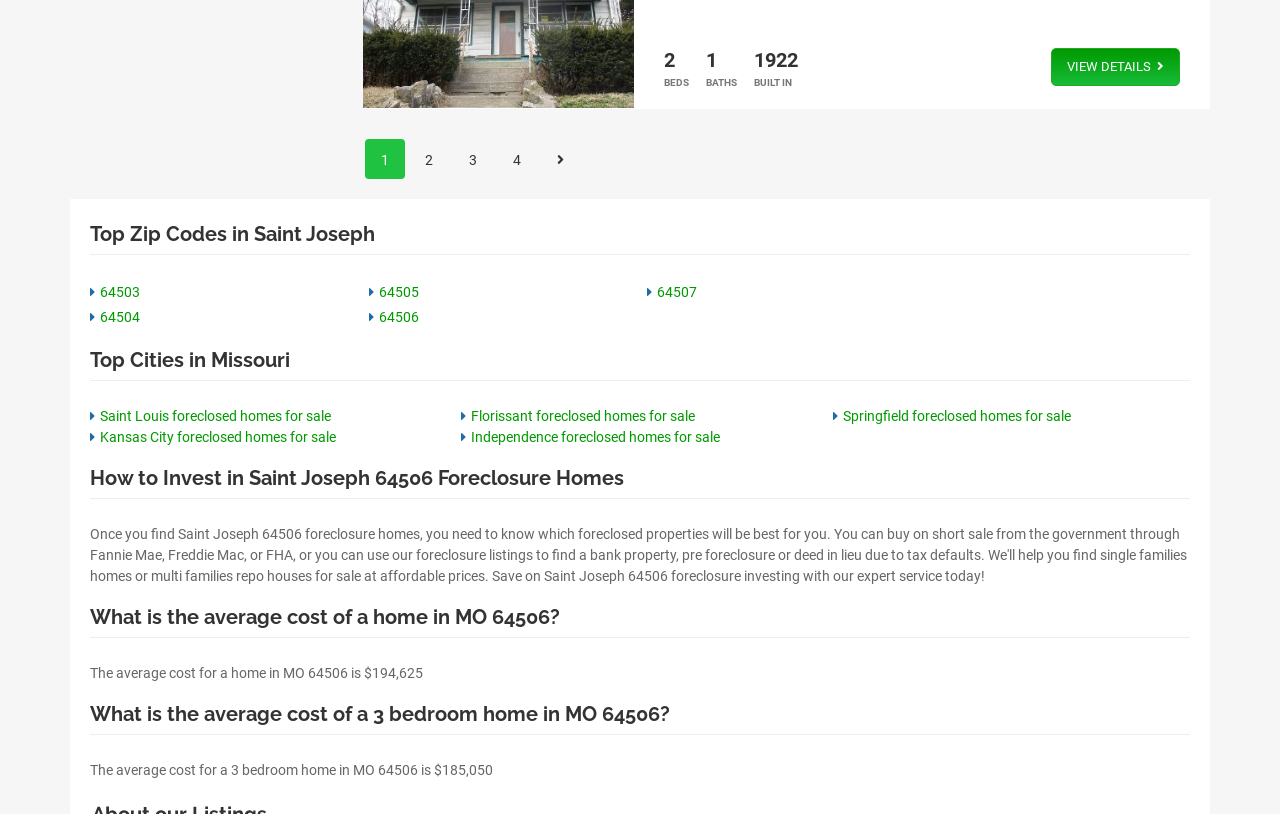Please identify the bounding box coordinates of the area that needs to be clicked to follow this instruction: "Explore foreclosed homes in Saint Louis".

[0.078, 0.501, 0.259, 0.52]